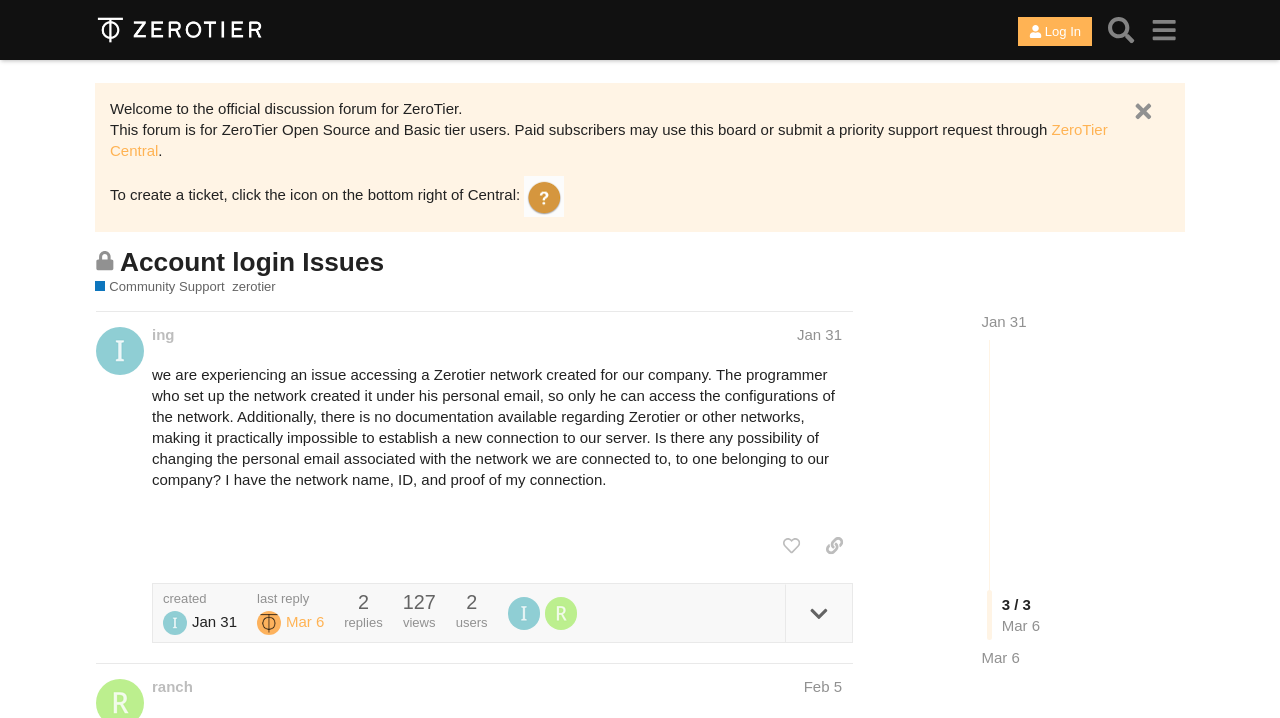What is the topic of the current discussion?
Using the image, provide a concise answer in one word or a short phrase.

Account login Issues